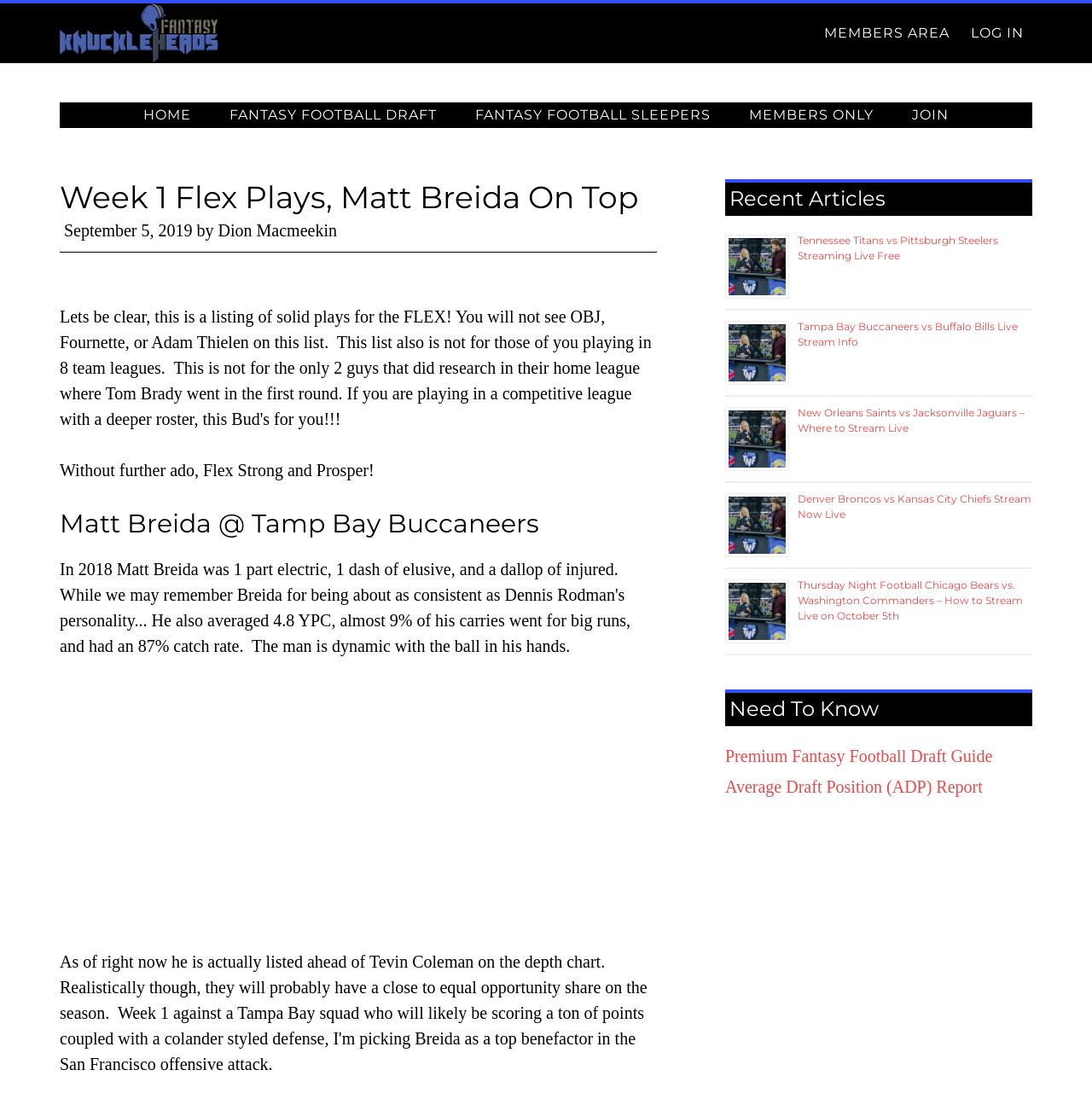Carefully examine the image and provide an in-depth answer to the question: What is the author of this article?

I found the author's name by looking at the header section of the webpage, where it says 'by Dion Macmeekin' next to the date 'September 5, 2019'.